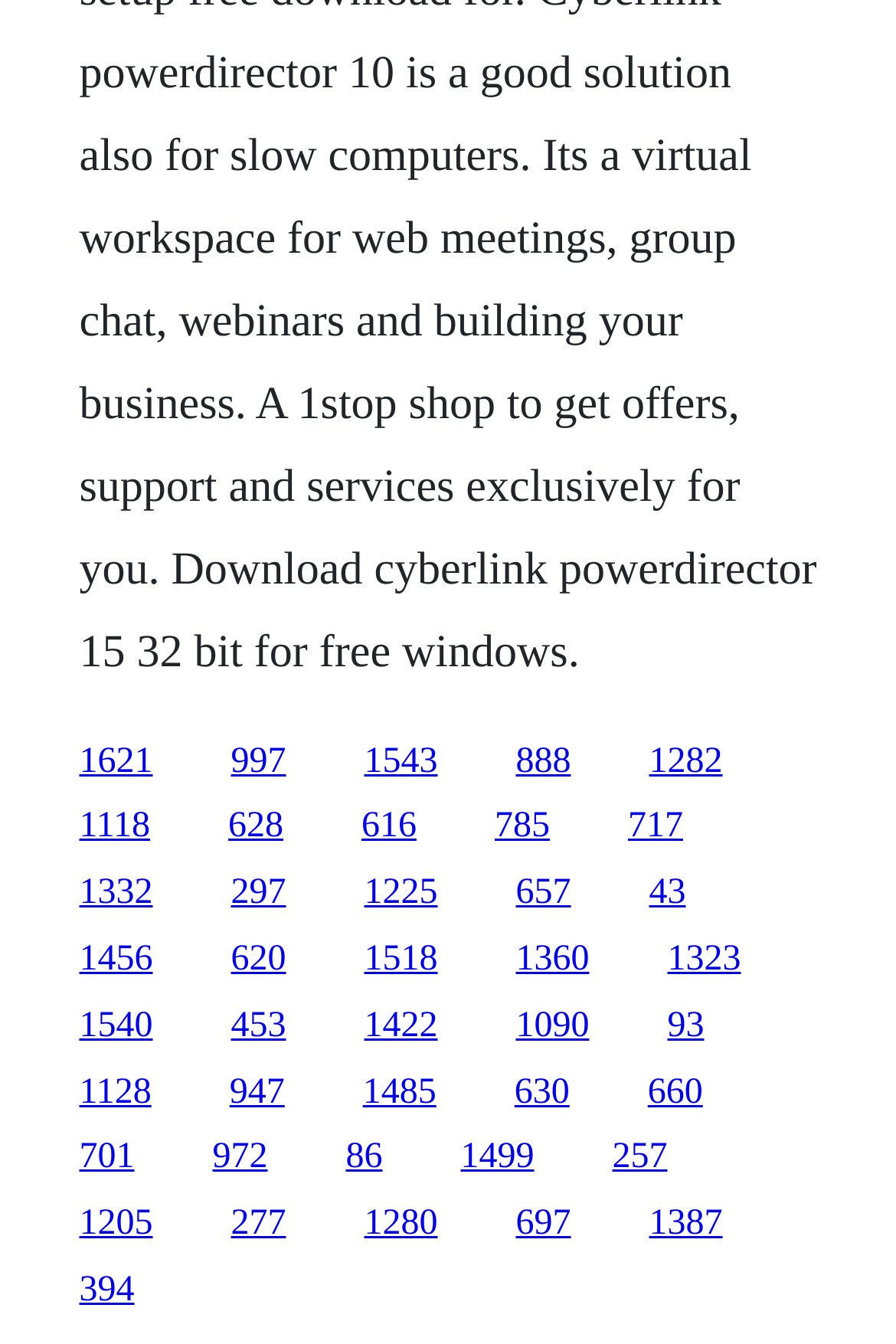Identify the bounding box coordinates of the clickable region to carry out the given instruction: "click the first link".

[0.088, 0.551, 0.171, 0.581]